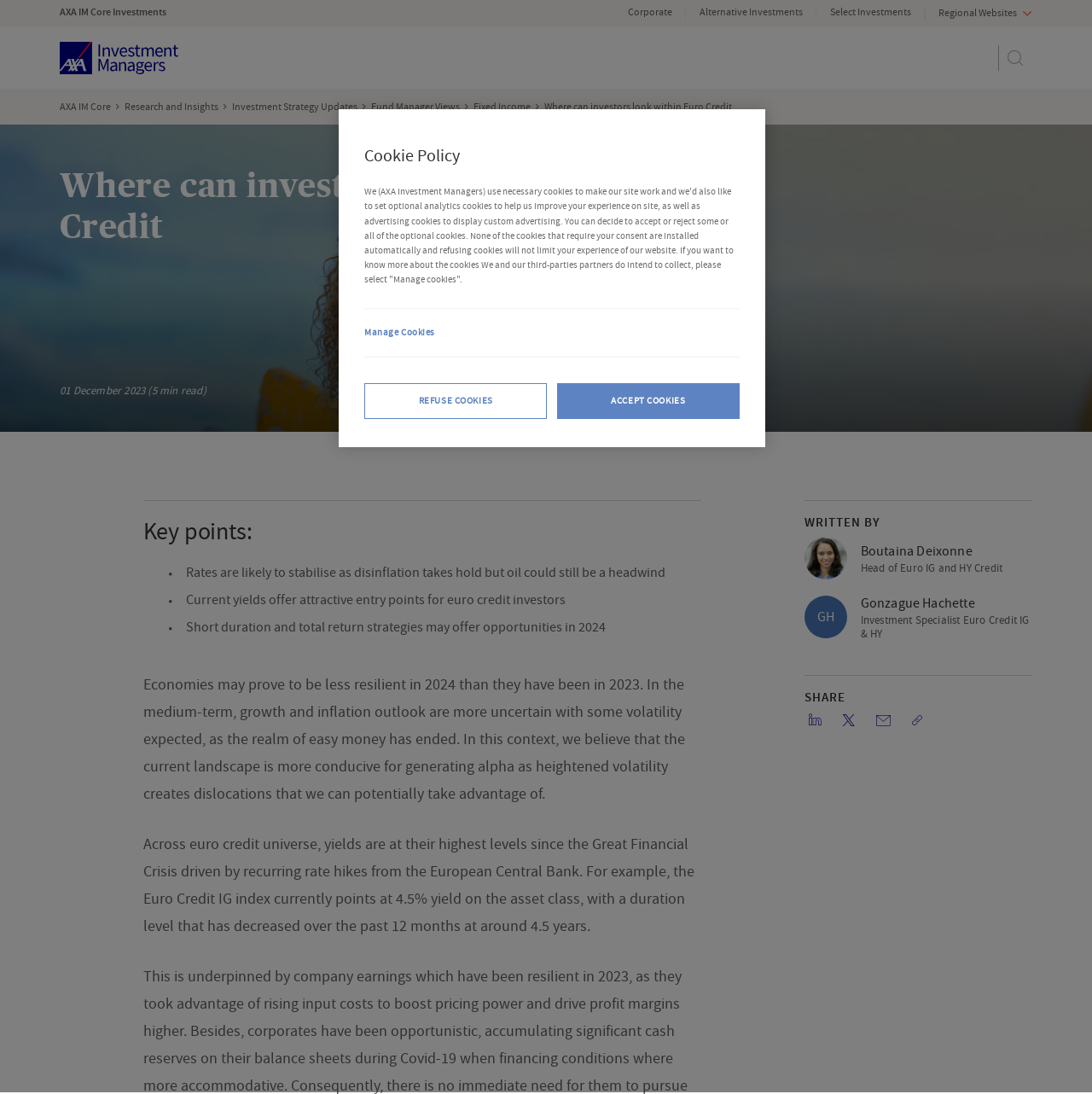Identify the bounding box coordinates of the region I need to click to complete this instruction: "Copy URL".

[0.83, 0.651, 0.849, 0.67]